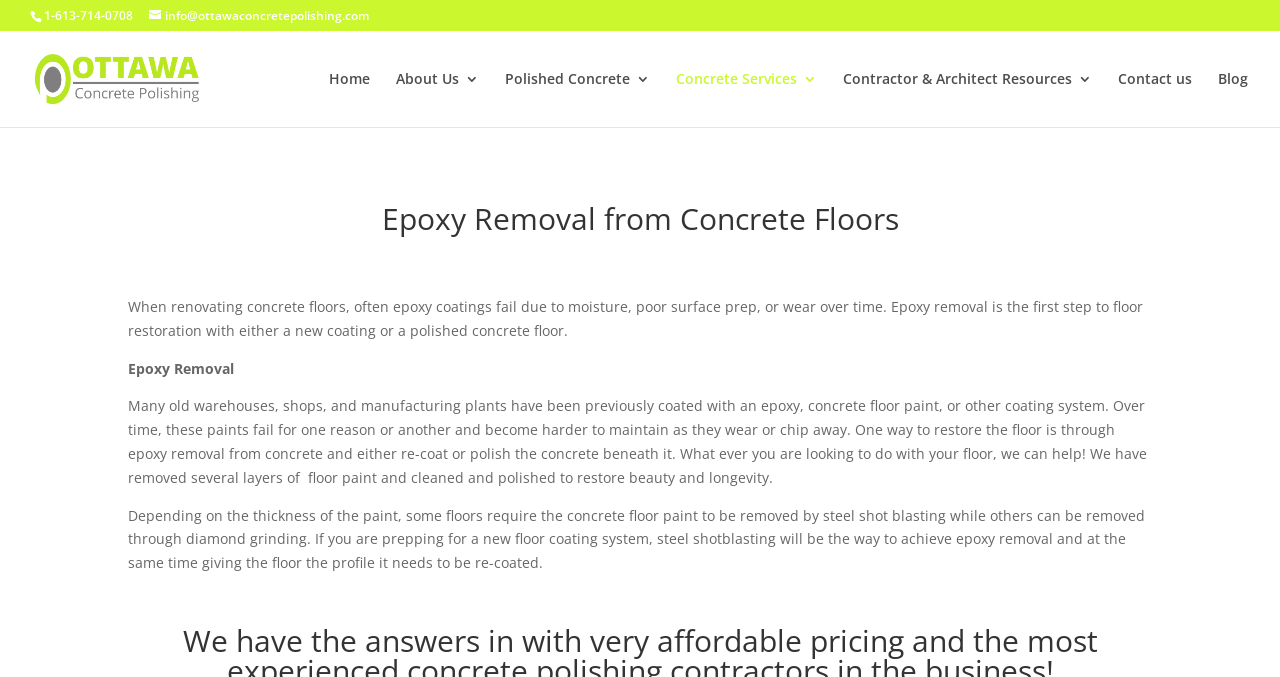Please pinpoint the bounding box coordinates for the region I should click to adhere to this instruction: "Enquire about the product".

None